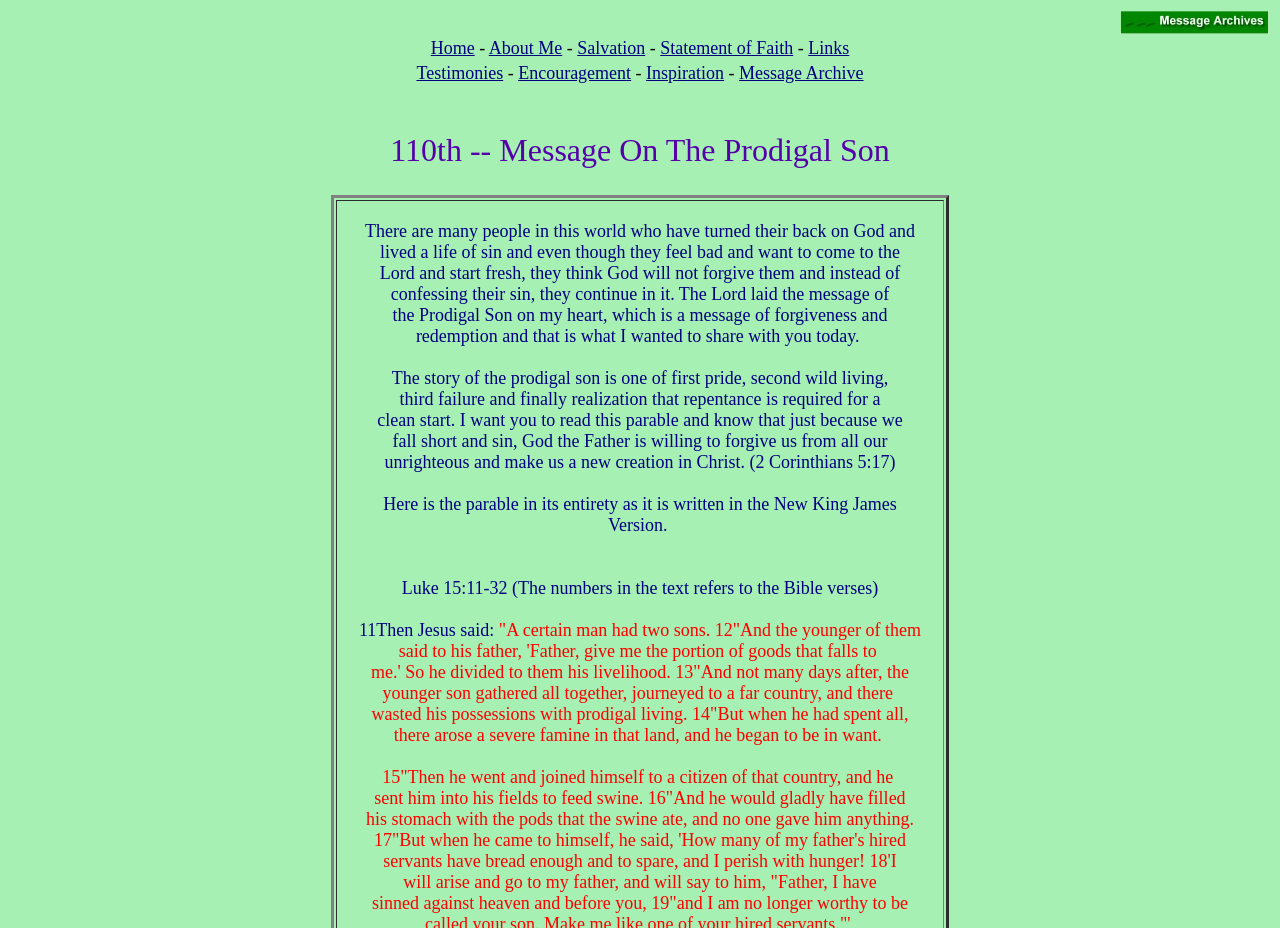What is the main topic of this webpage?
Please provide a comprehensive answer based on the contents of the image.

Based on the webpage content, I can see that the main topic is about the parable of the Prodigal Son, which is a message of forgiveness and redemption. The webpage provides a detailed explanation of the parable and its meaning.